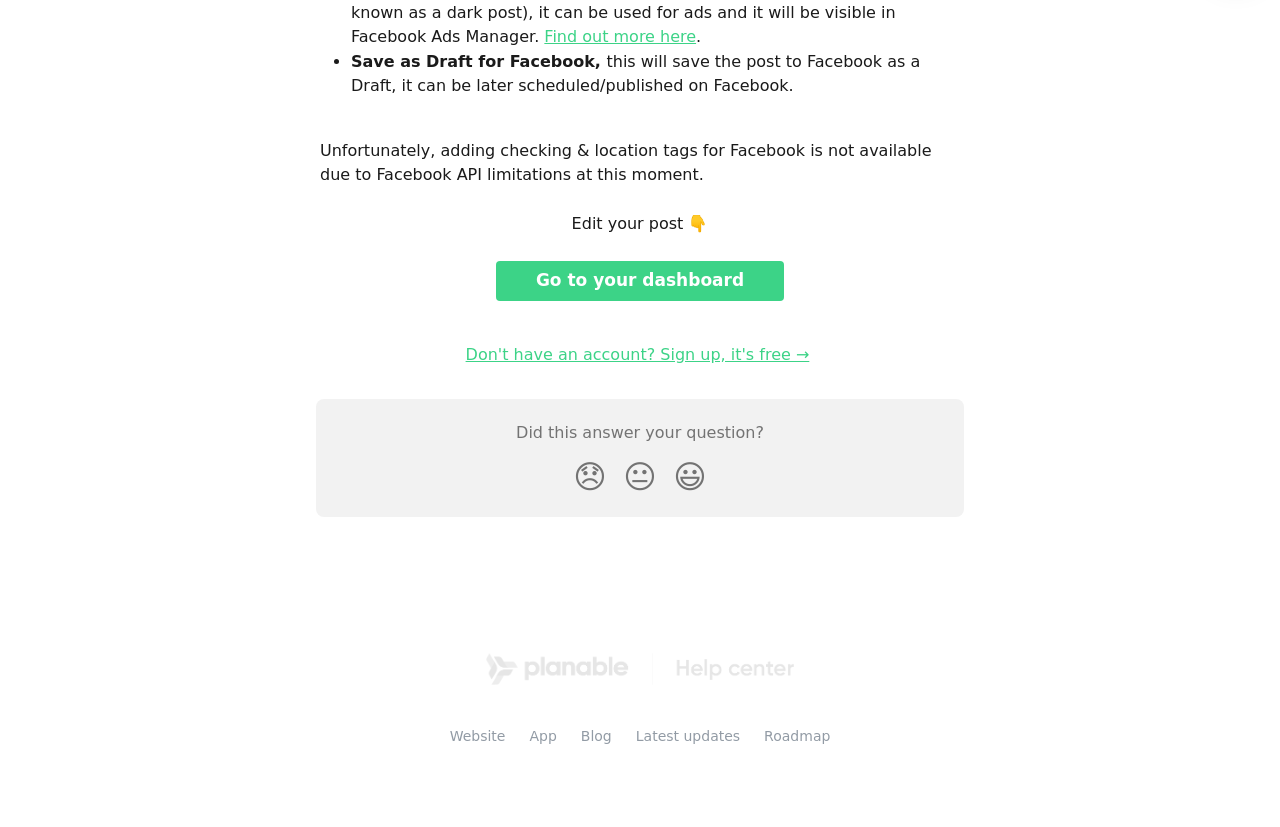Locate the bounding box coordinates of the area that needs to be clicked to fulfill the following instruction: "Explore the 'Game Categories' section". The coordinates should be in the format of four float numbers between 0 and 1, namely [left, top, right, bottom].

None